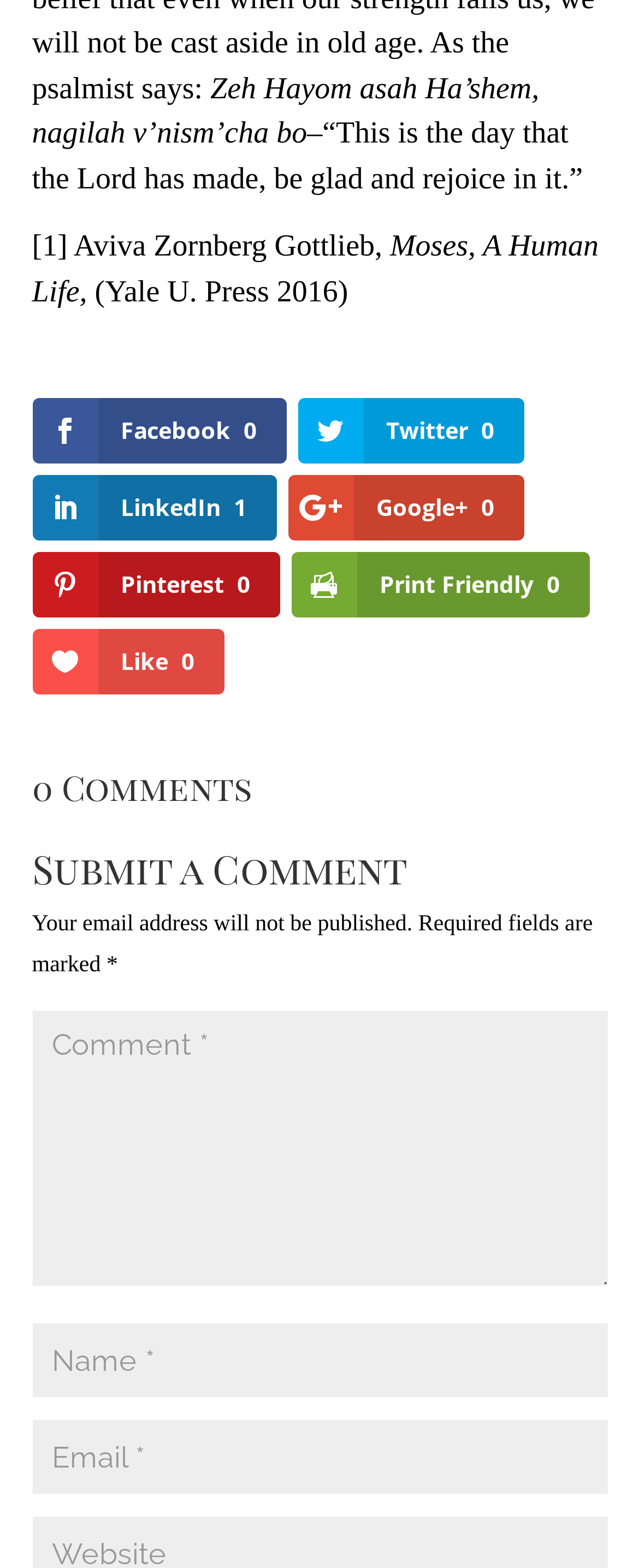Determine the bounding box coordinates of the element's region needed to click to follow the instruction: "Submit a comment". Provide these coordinates as four float numbers between 0 and 1, formatted as [left, top, right, bottom].

[0.05, 0.541, 0.95, 0.576]